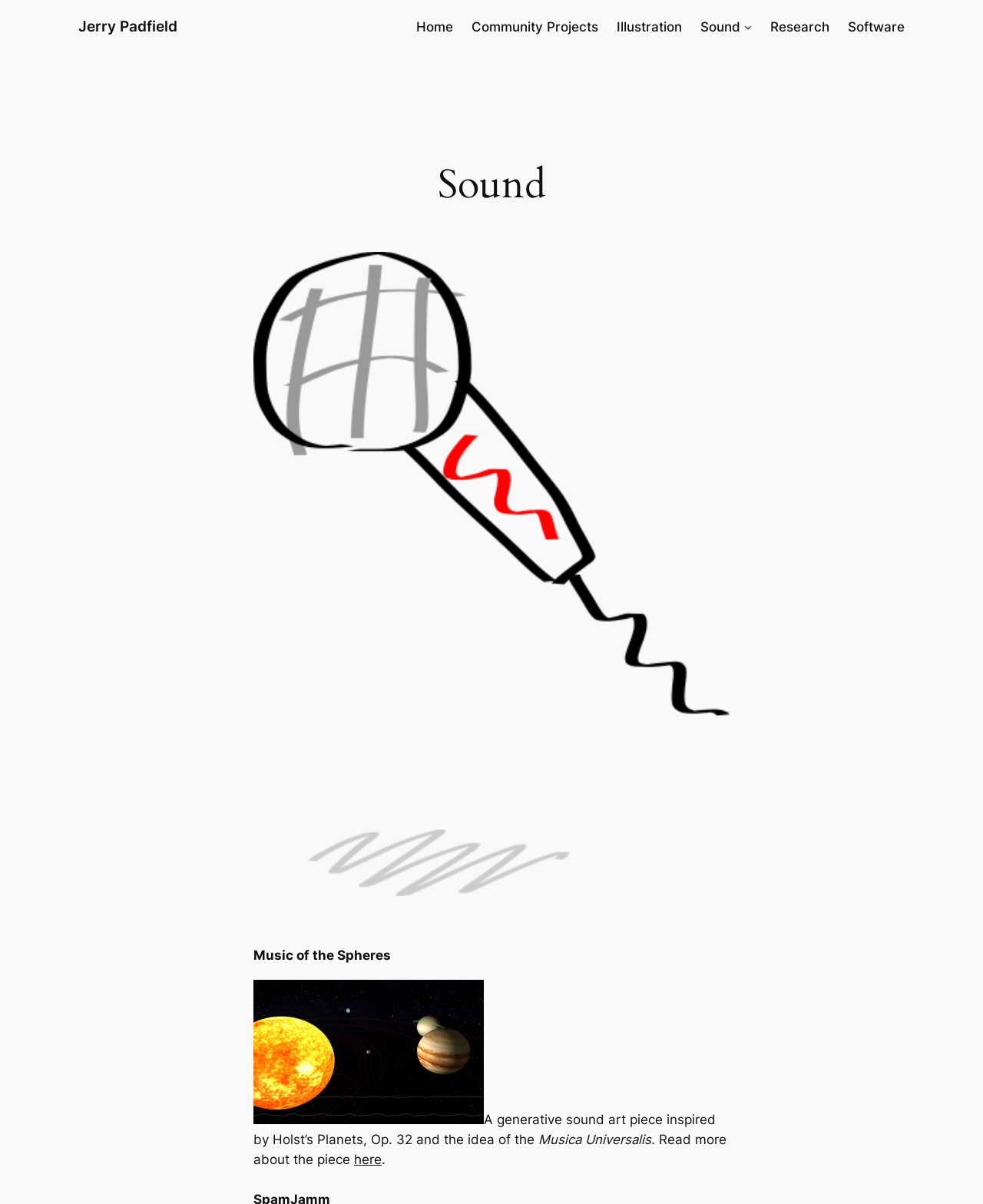What is the name of the sound art piece?
Please answer the question with a detailed response using the information from the screenshot.

The webpage has a heading 'Sound' and a figure below it. Under the figure, there is a static text 'Music of the Spheres' which is also a link. This suggests that 'Music of the Spheres' is the name of the sound art piece.